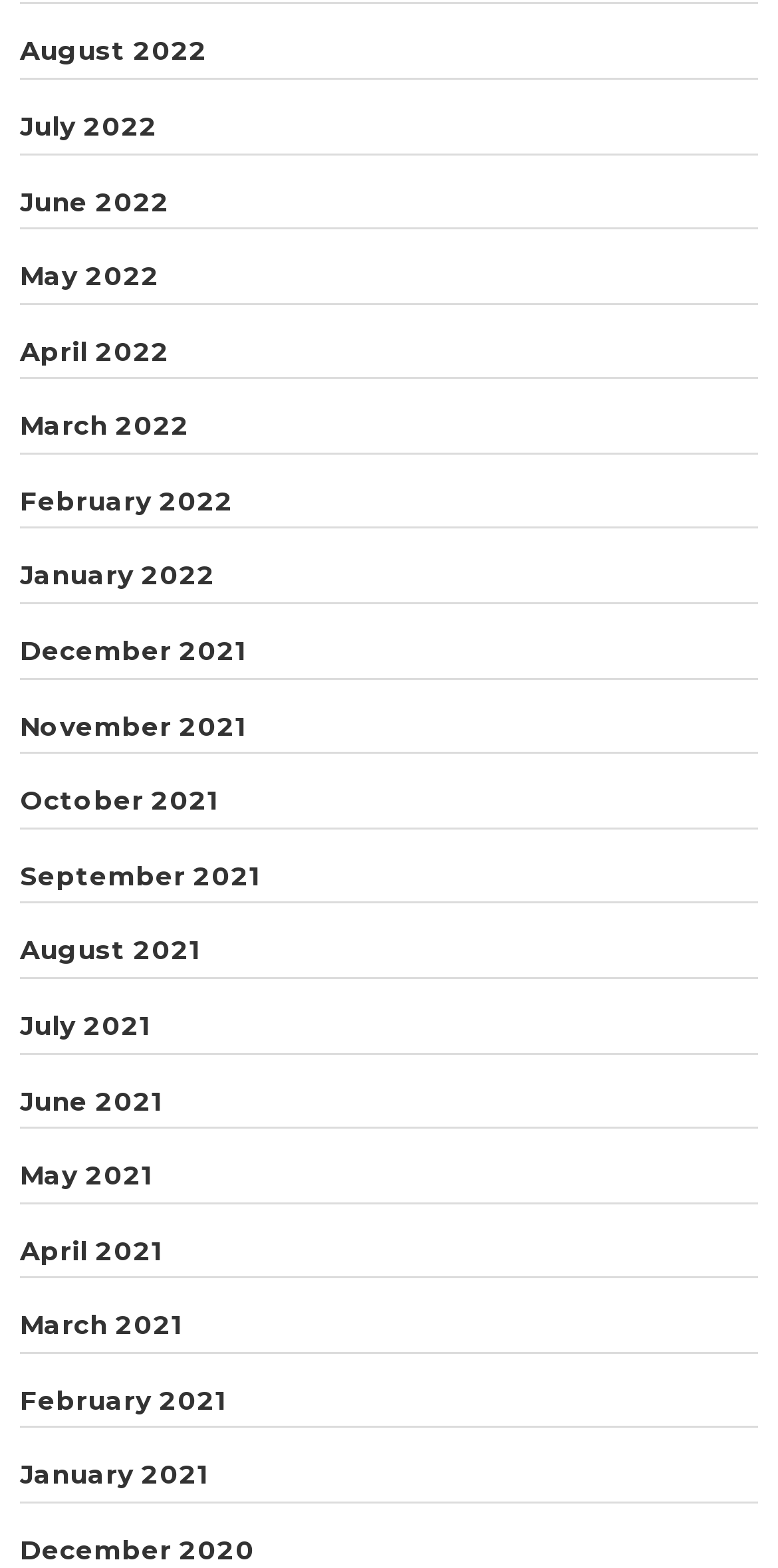Given the description of a UI element: "April 2022", identify the bounding box coordinates of the matching element in the webpage screenshot.

[0.026, 0.213, 0.218, 0.234]